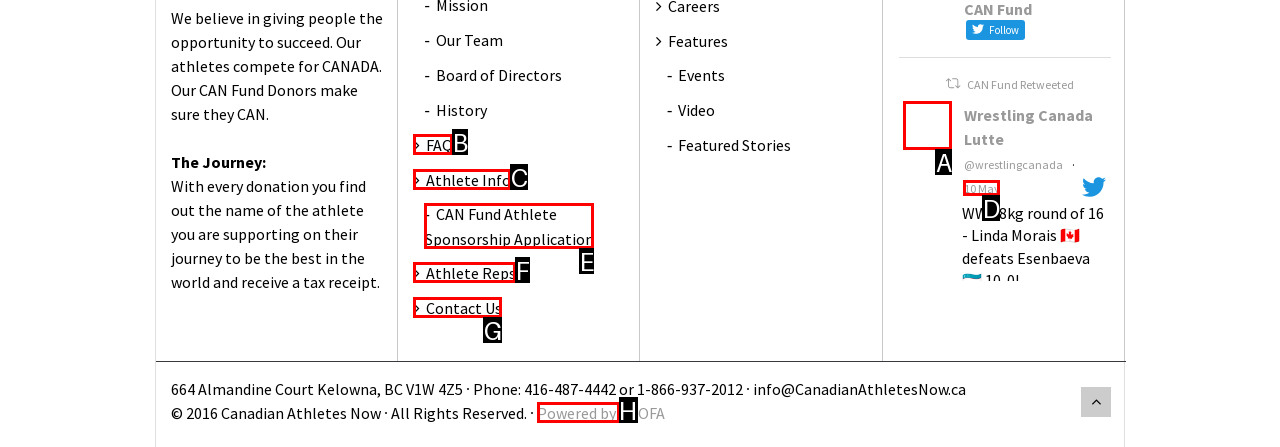For the instruction: Click on 'Contact Us', determine the appropriate UI element to click from the given options. Respond with the letter corresponding to the correct choice.

G